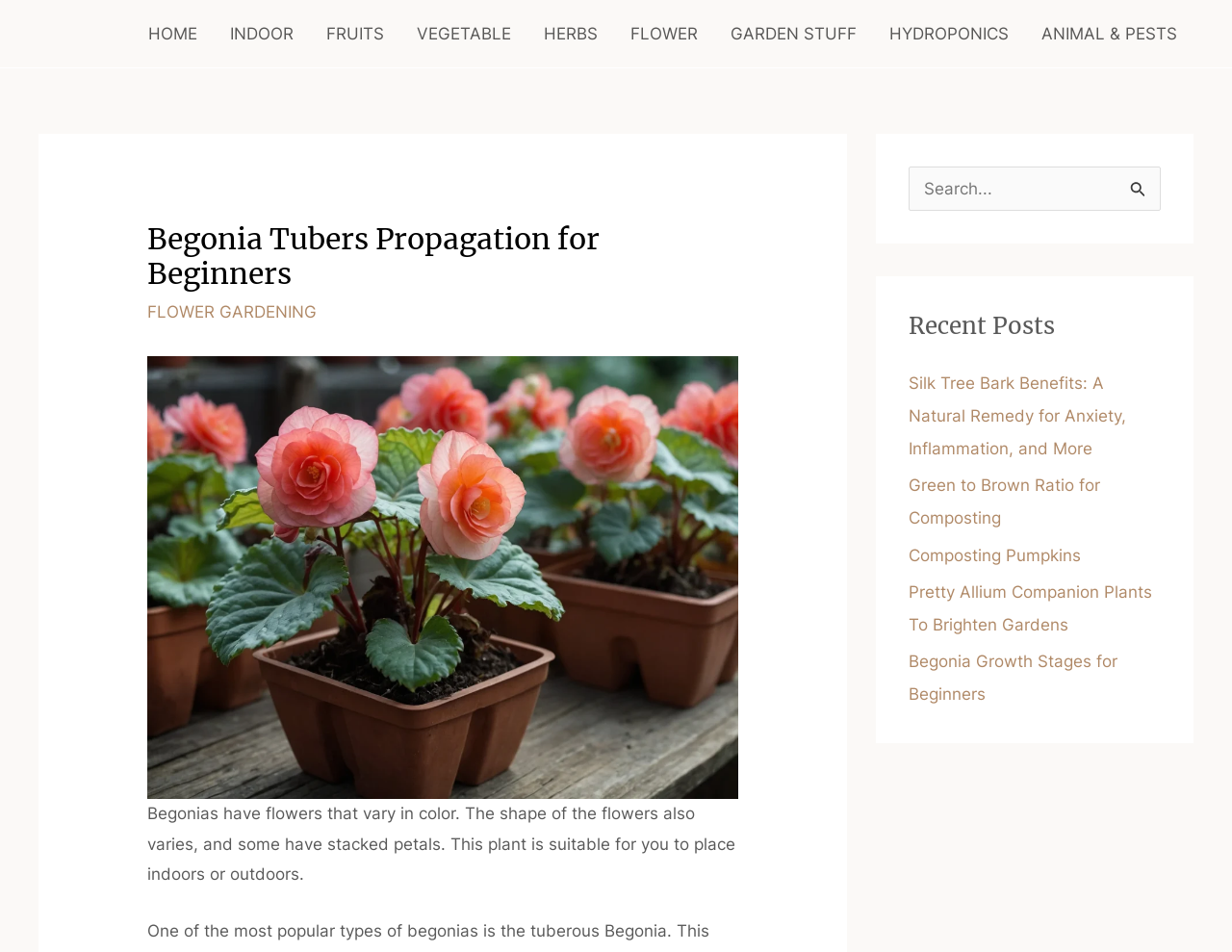Answer with a single word or phrase: 
What are the recent posts about?

Gardening and plants